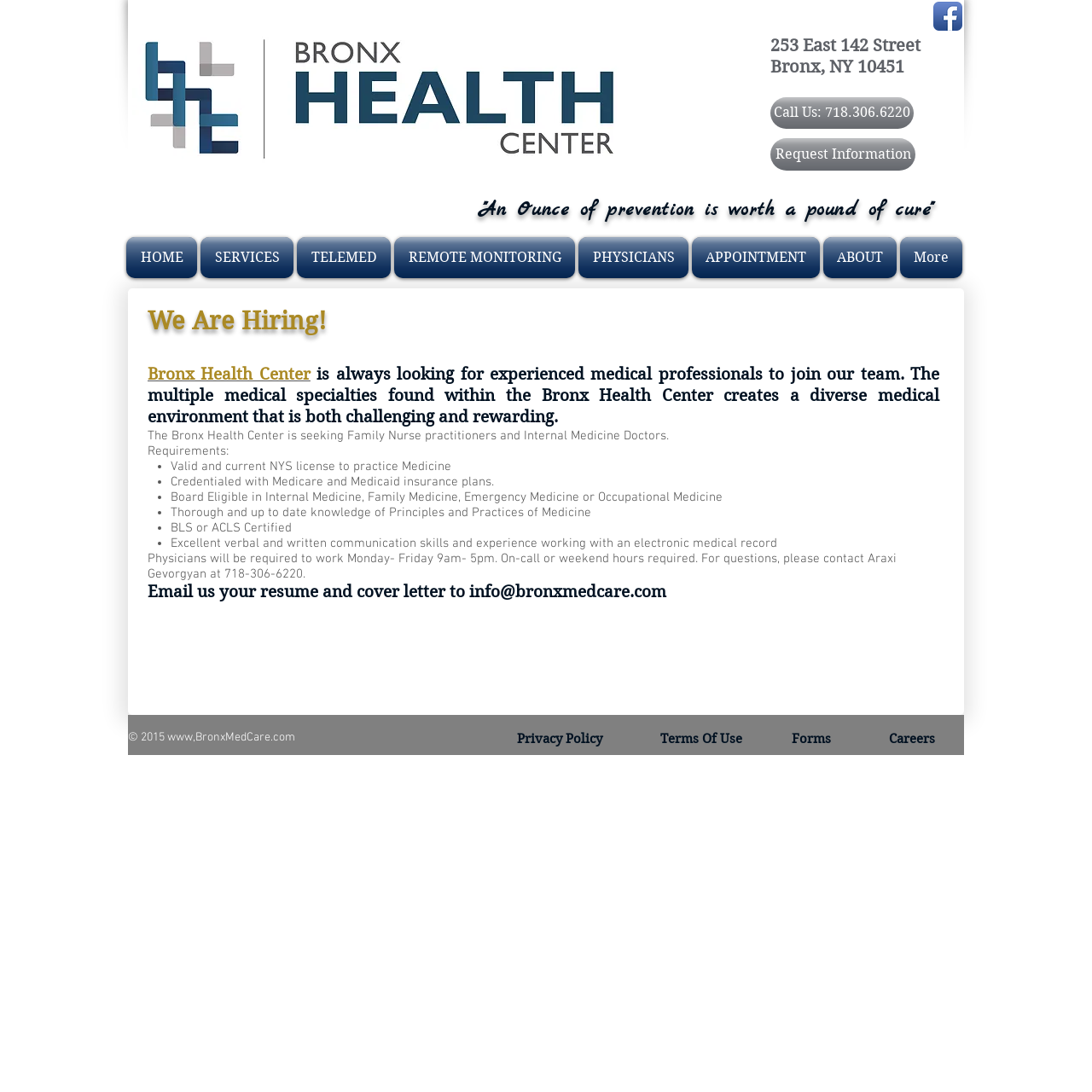Please reply to the following question with a single word or a short phrase:
What is the email address to send resumes and cover letters?

info@bronxmedcare.com